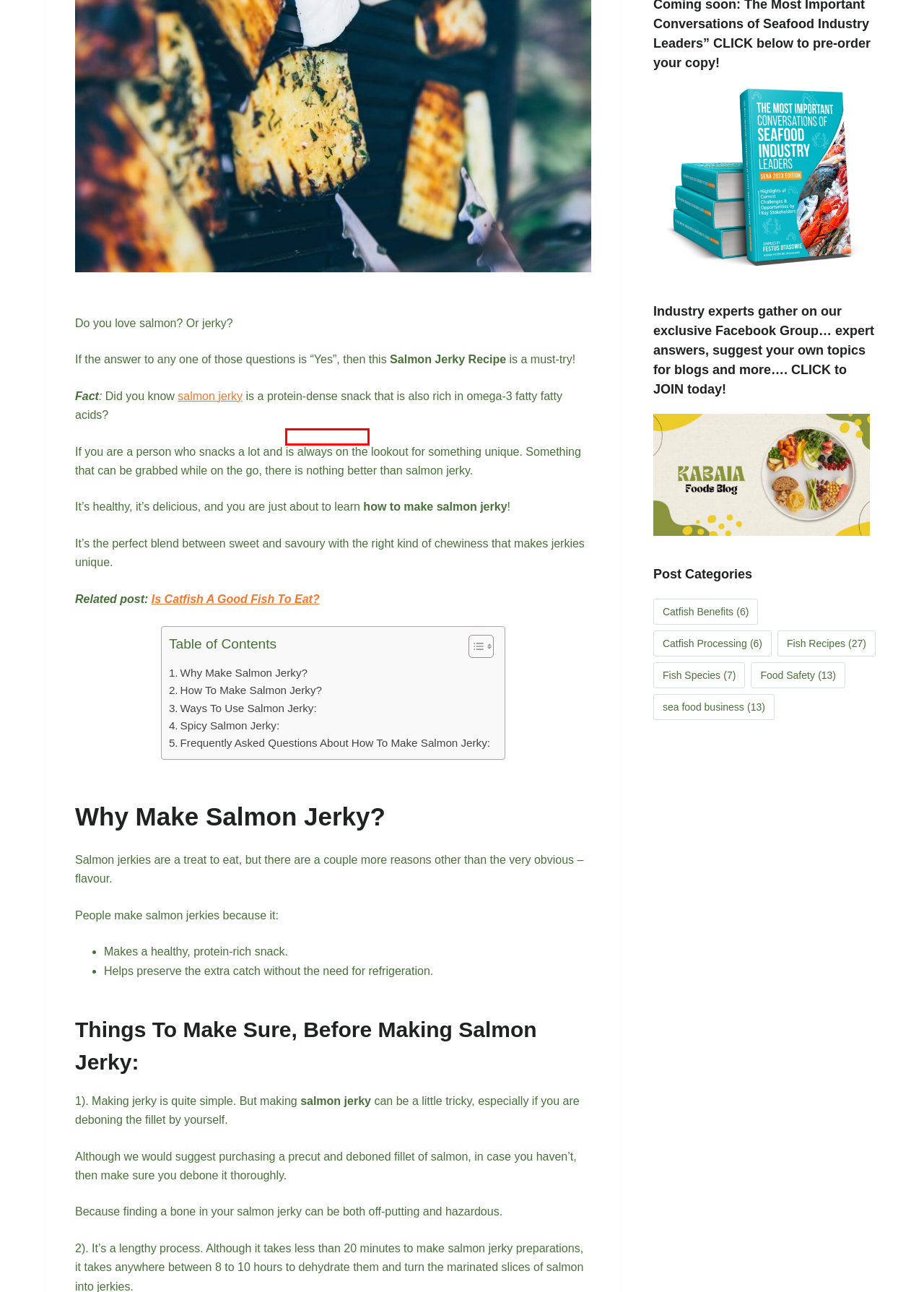With the provided webpage screenshot containing a red bounding box around a UI element, determine which description best matches the new webpage that appears after clicking the selected element. The choices are:
A. Free Gutenberg and WooCommerce WordPress Theme - Blocksy
B. Fish Species - Kabaia Foods Inc
C. sea food business - Kabaia Foods Inc
D. Is Catfish a Good Fish to Eat? 12 Popular Myths Busted!
E. Food Safety - Kabaia Foods Inc
F. Wild Salmon Jerky Nutrition Facts
 - Eat This Much
G. Terms and Conditions - Kabaia Foods Inc
H. Catfish Benefits - Kabaia Foods Inc

A